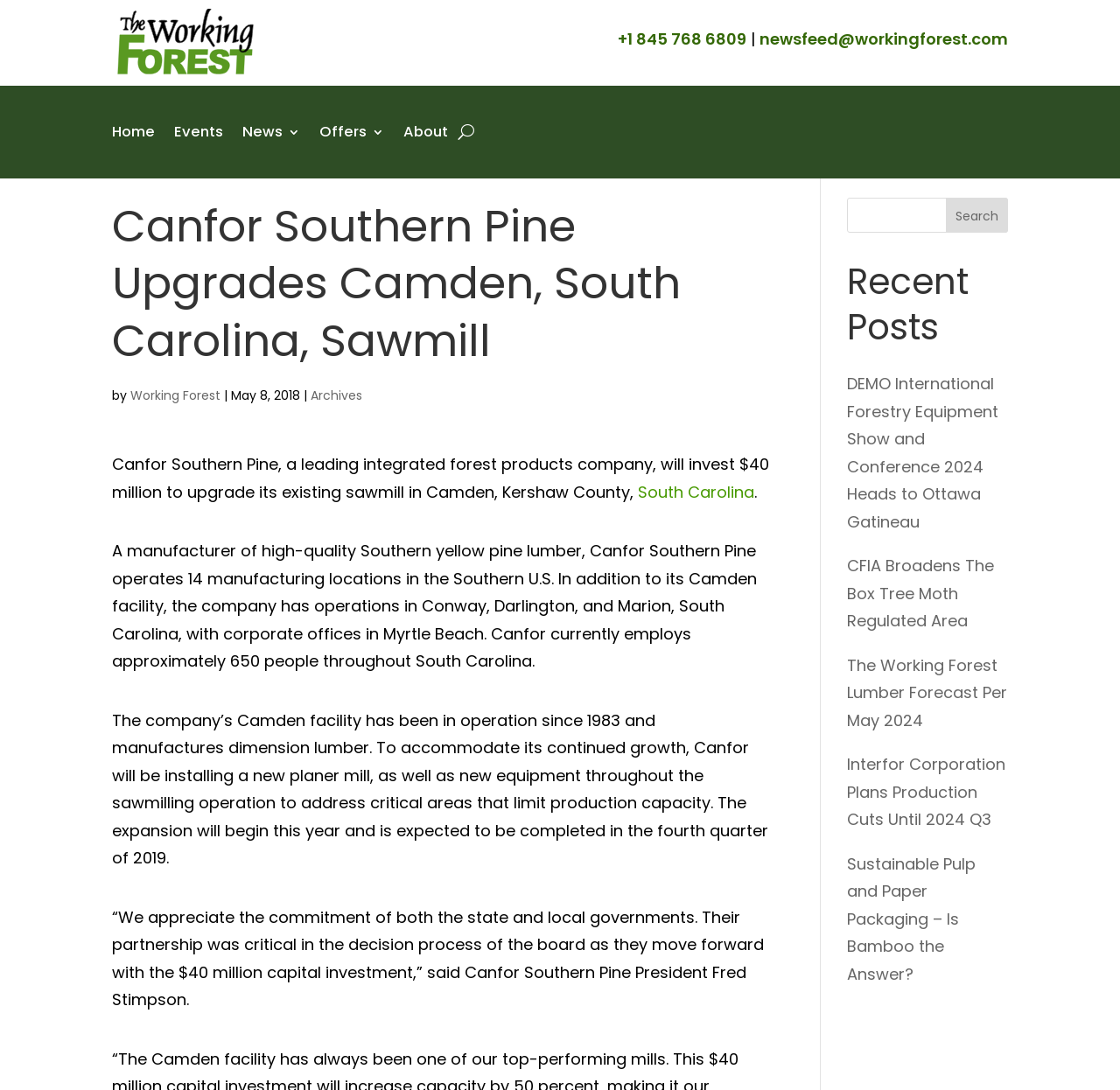Please identify the bounding box coordinates of the clickable area that will allow you to execute the instruction: "Contact us through email".

[0.678, 0.026, 0.9, 0.046]